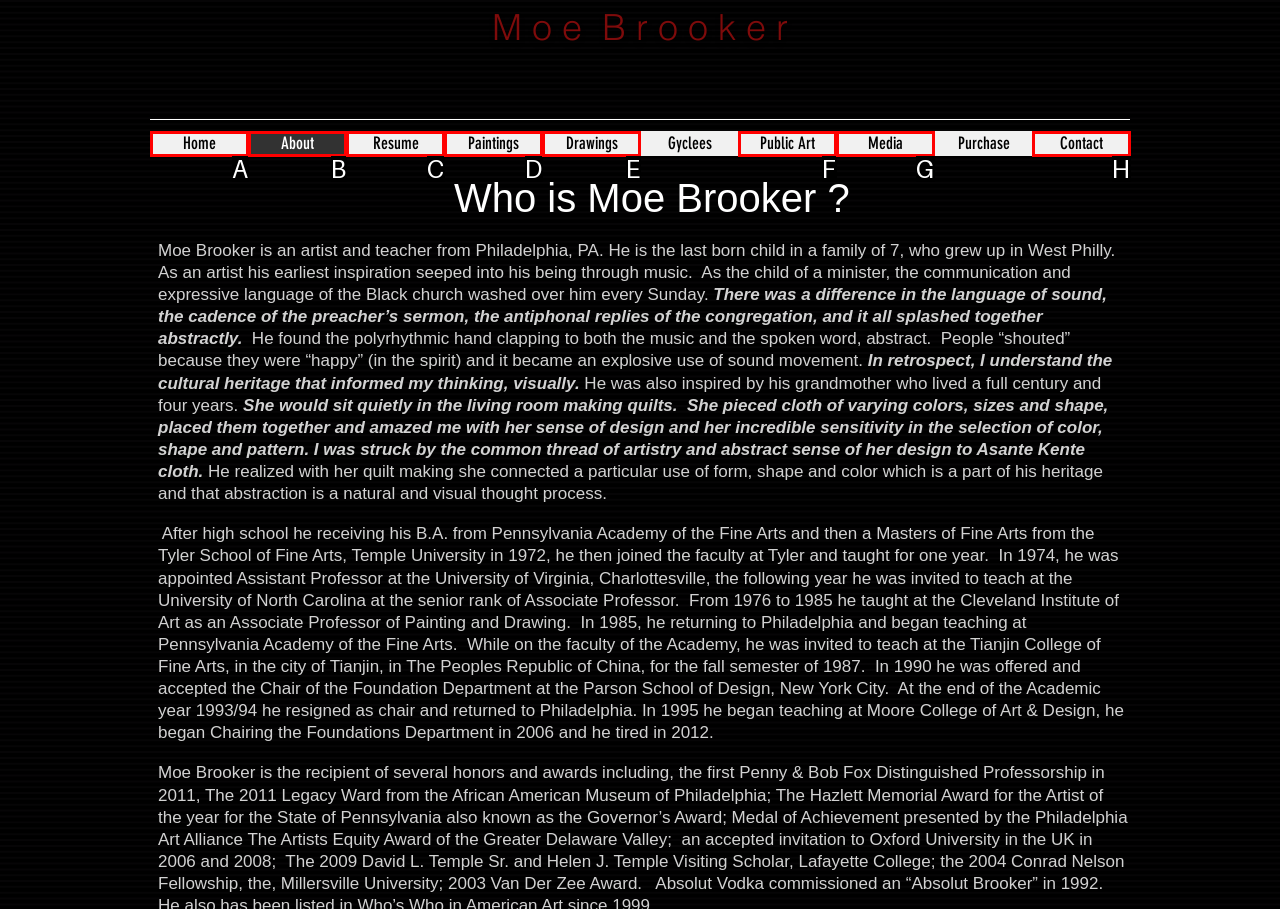Using the provided description: Public Art, select the HTML element that corresponds to it. Indicate your choice with the option's letter.

F